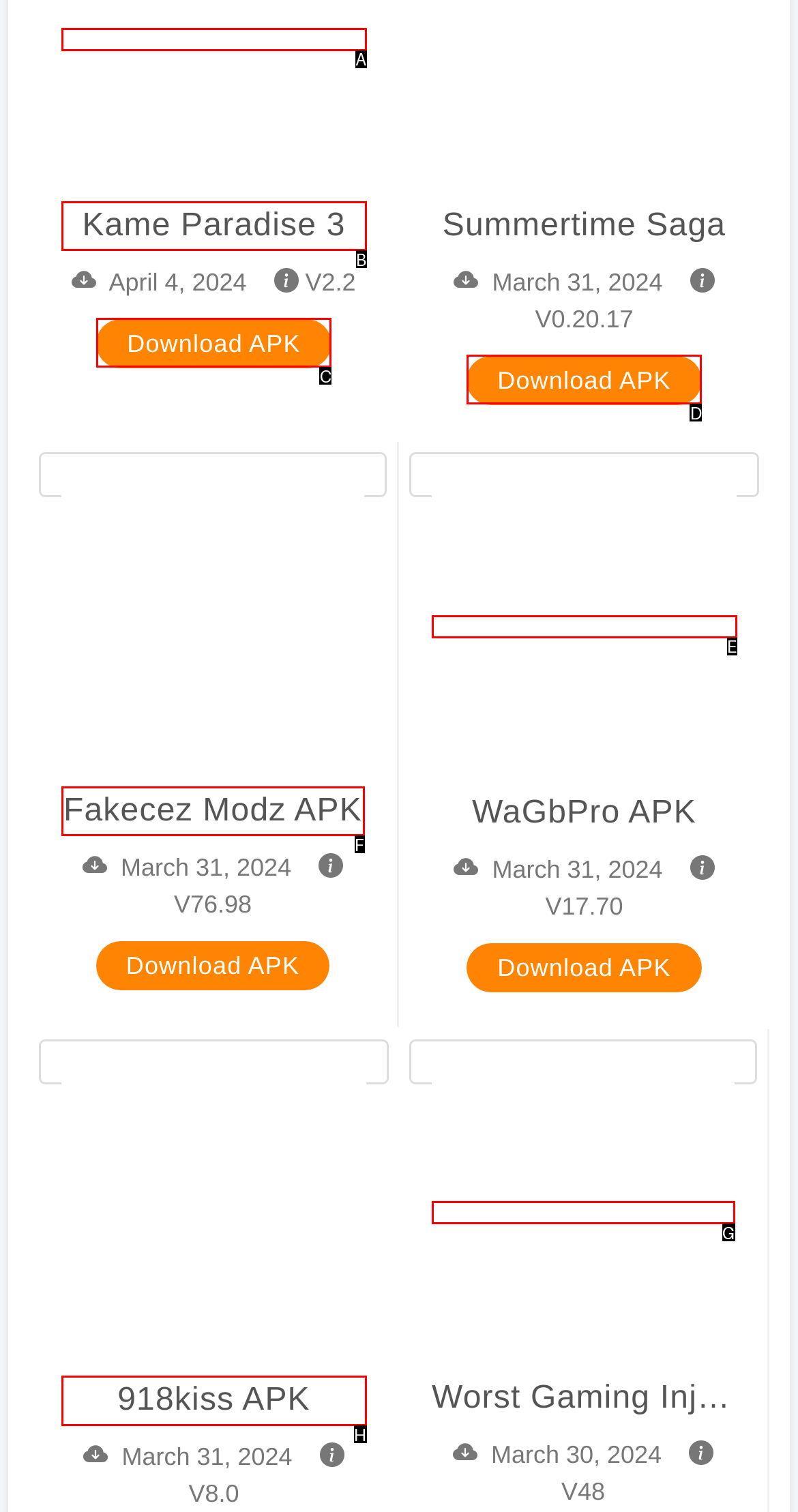Pick the option that should be clicked to perform the following task: Download 918kiss APK
Answer with the letter of the selected option from the available choices.

H